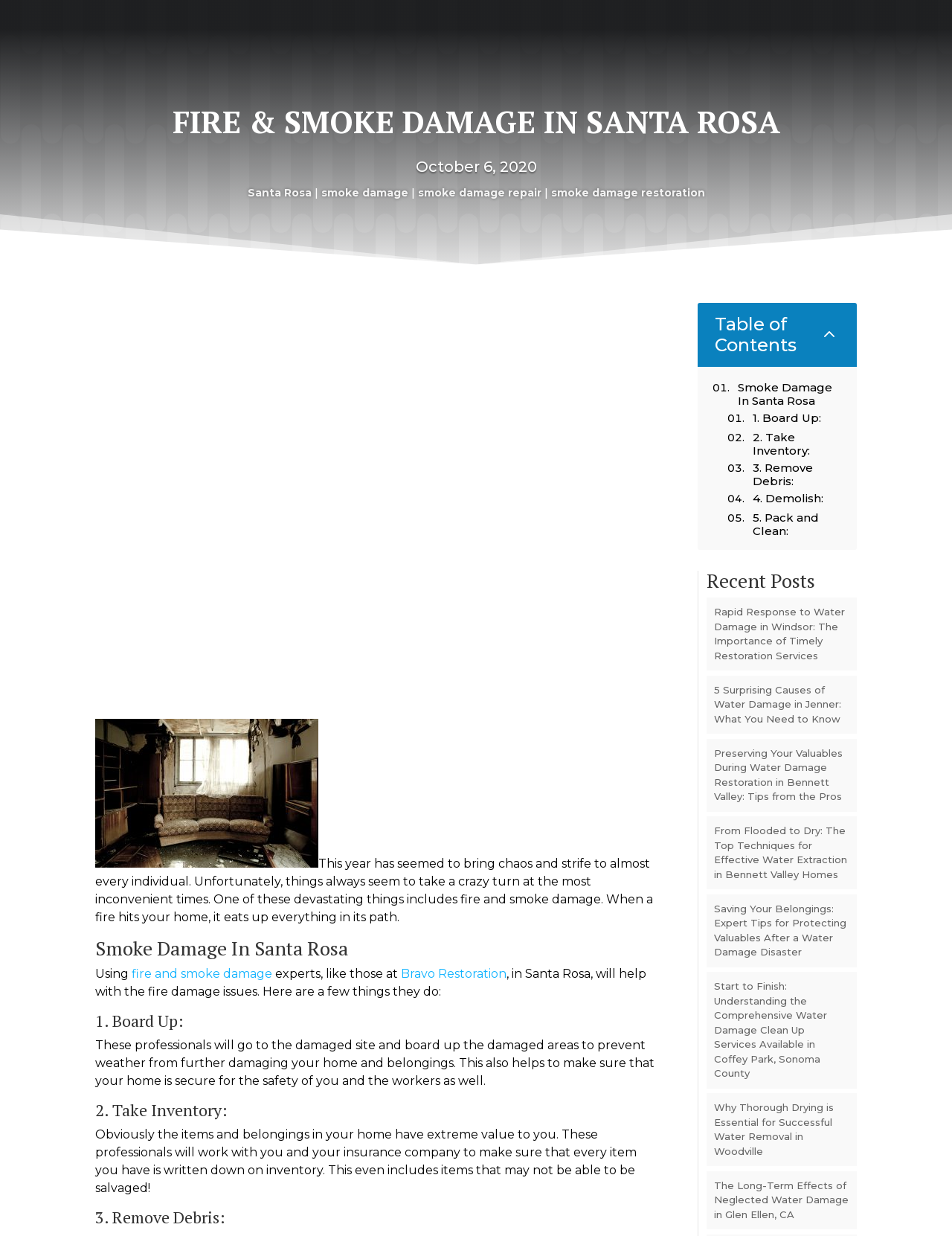Can you find the bounding box coordinates for the element that needs to be clicked to execute this instruction: "View recent posts about water damage restoration"? The coordinates should be given as four float numbers between 0 and 1, i.e., [left, top, right, bottom].

[0.742, 0.462, 0.9, 0.484]